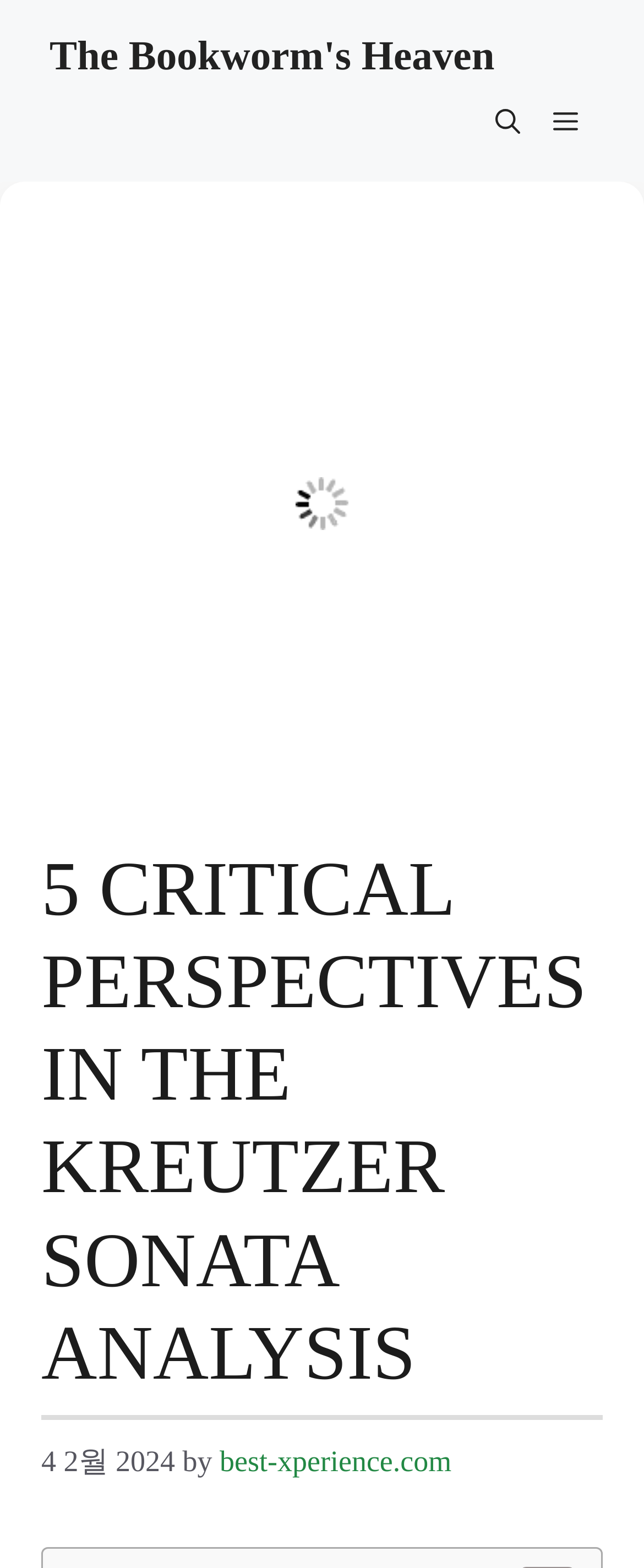What is the purpose of the button with the text 'Open search'?
Look at the screenshot and provide an in-depth answer.

I found the answer by looking at the button element with the text 'Open search', which is a child of the navigation element, and inferred its purpose based on its text.